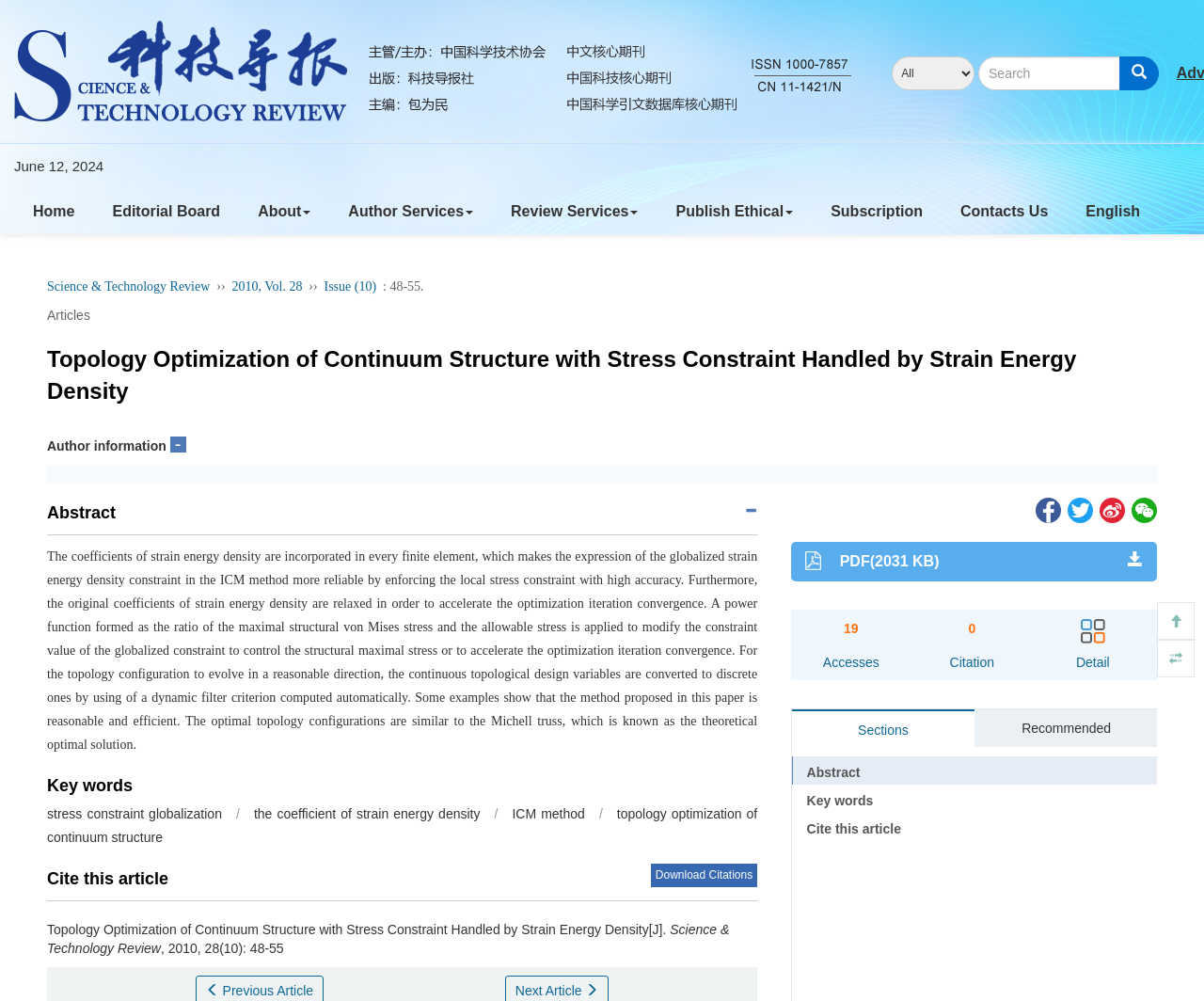Locate the bounding box coordinates of the UI element described by: "title="Share on Weibo"". The bounding box coordinates should consist of four float numbers between 0 and 1, i.e., [left, top, right, bottom].

[0.911, 0.501, 0.934, 0.516]